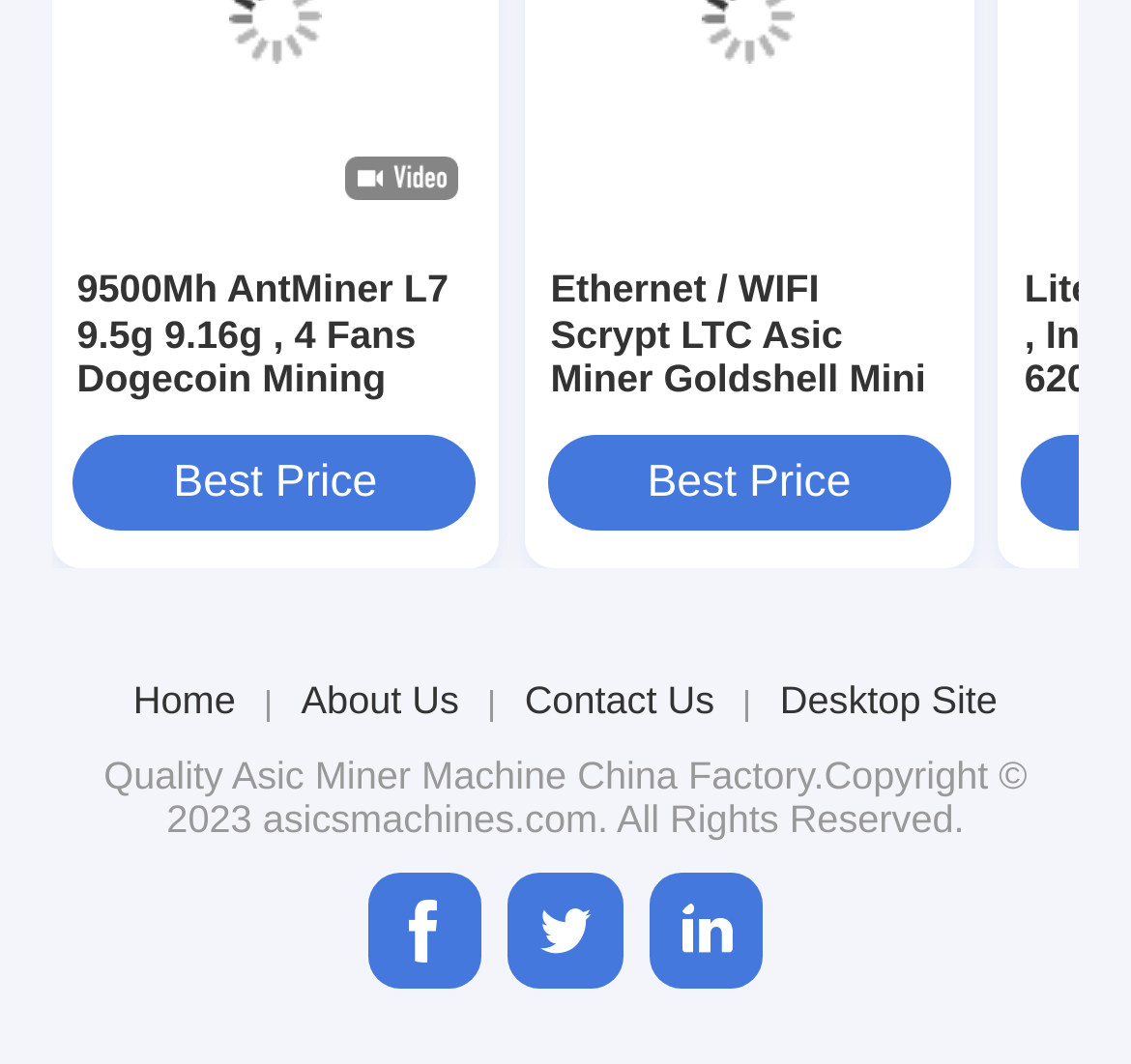Please determine the bounding box coordinates of the element to click on in order to accomplish the following task: "Click on the link to learn about Sexecology". Ensure the coordinates are four float numbers ranging from 0 to 1, i.e., [left, top, right, bottom].

None